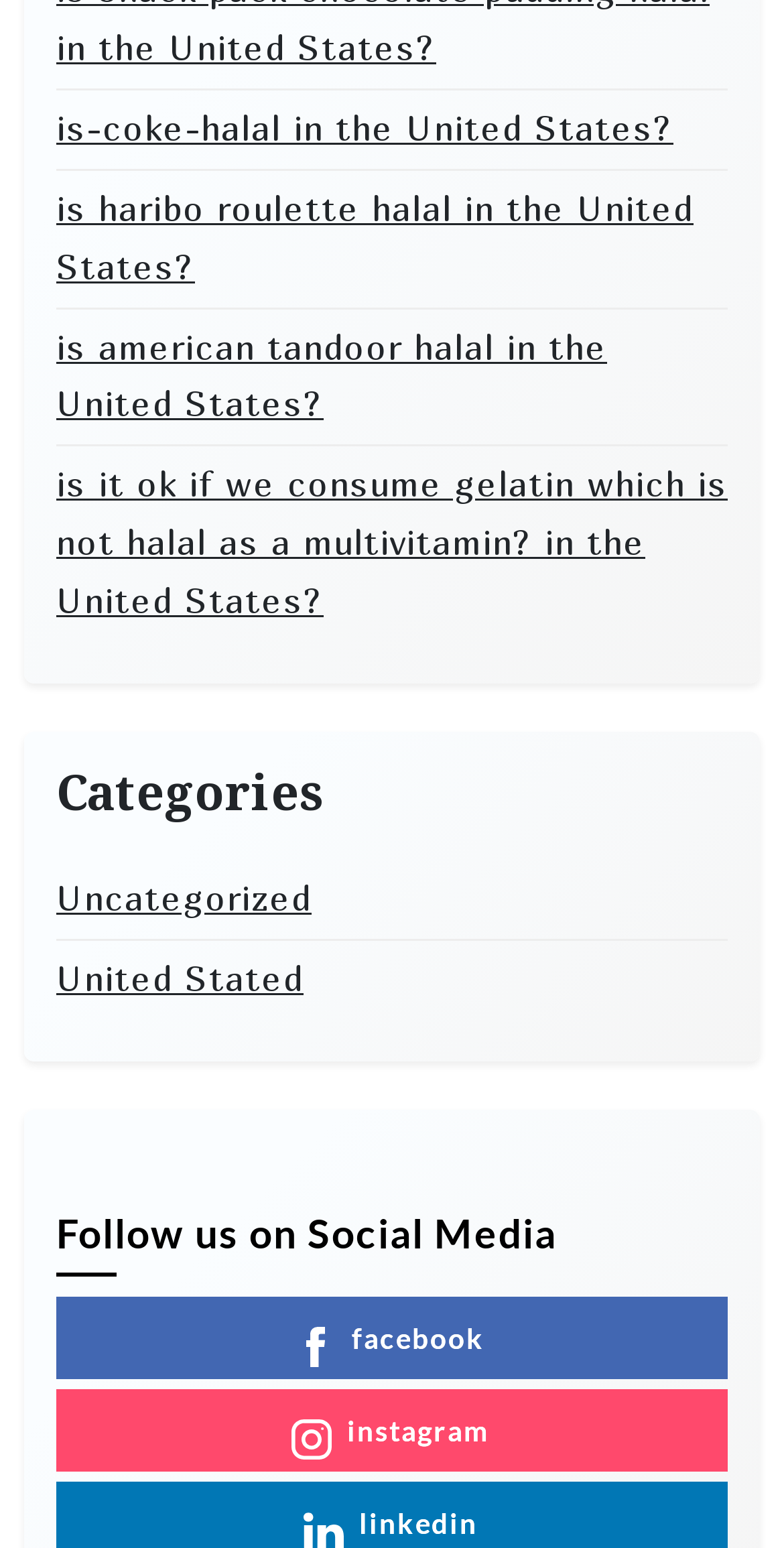Determine the bounding box coordinates for the element that should be clicked to follow this instruction: "Explore the 'United States' category". The coordinates should be given as four float numbers between 0 and 1, in the format [left, top, right, bottom].

[0.072, 0.614, 0.387, 0.651]